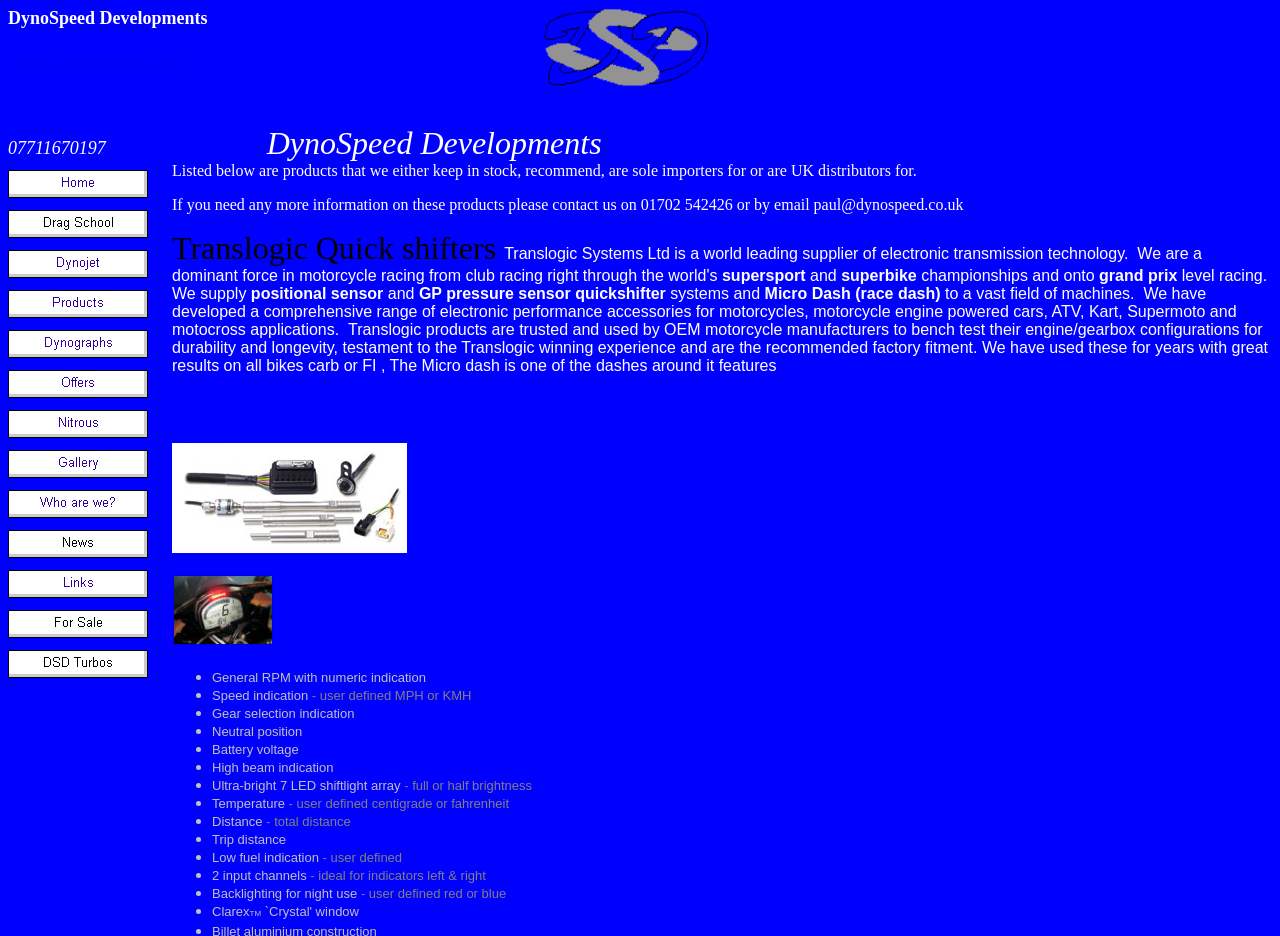Find the bounding box coordinates of the element to click in order to complete this instruction: "Follow the link to 'influencer agency Los Angeles'". The bounding box coordinates must be four float numbers between 0 and 1, denoted as [left, top, right, bottom].

None